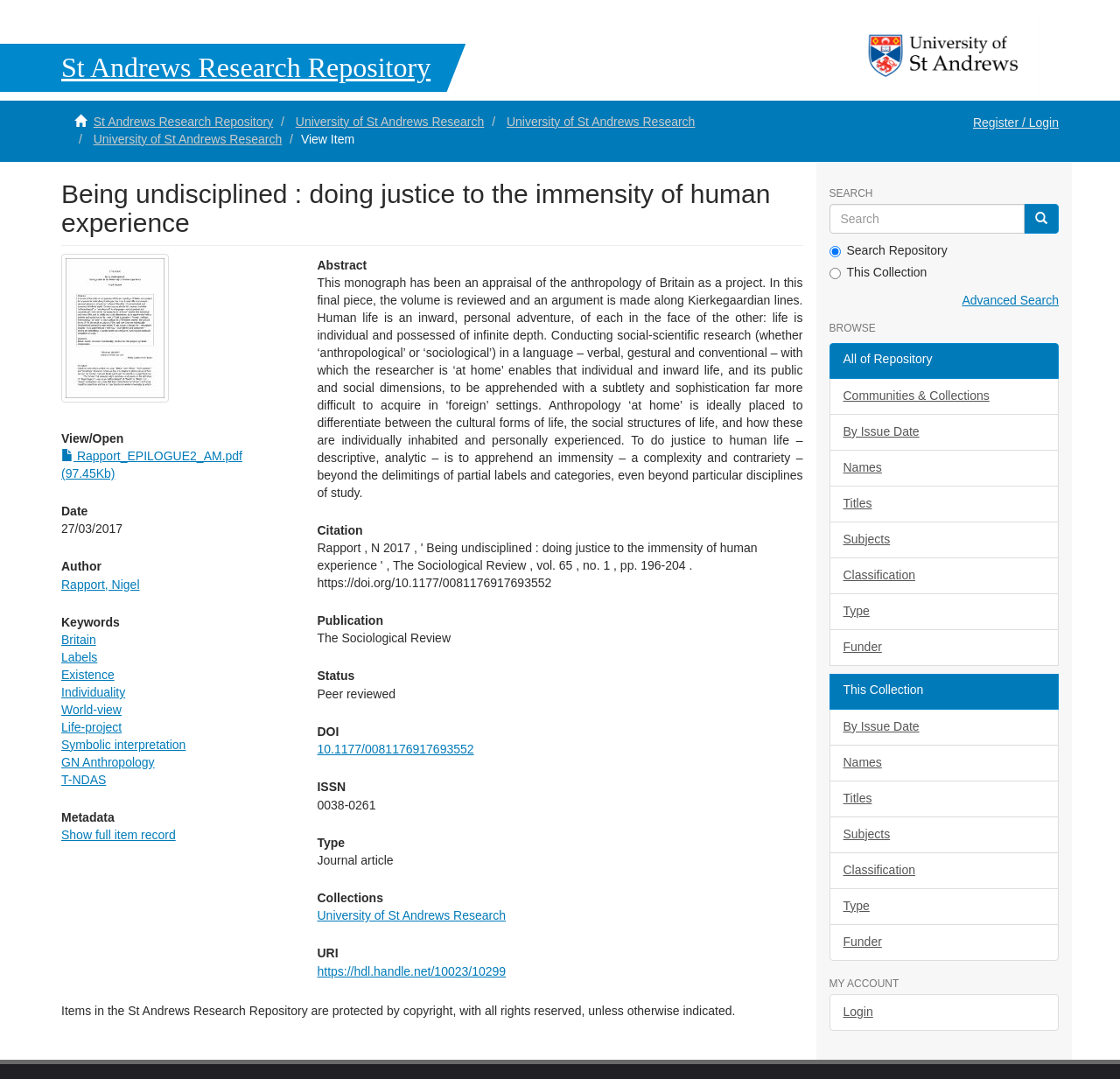Can you locate the main headline on this webpage and provide its text content?

St Andrews Research Repository